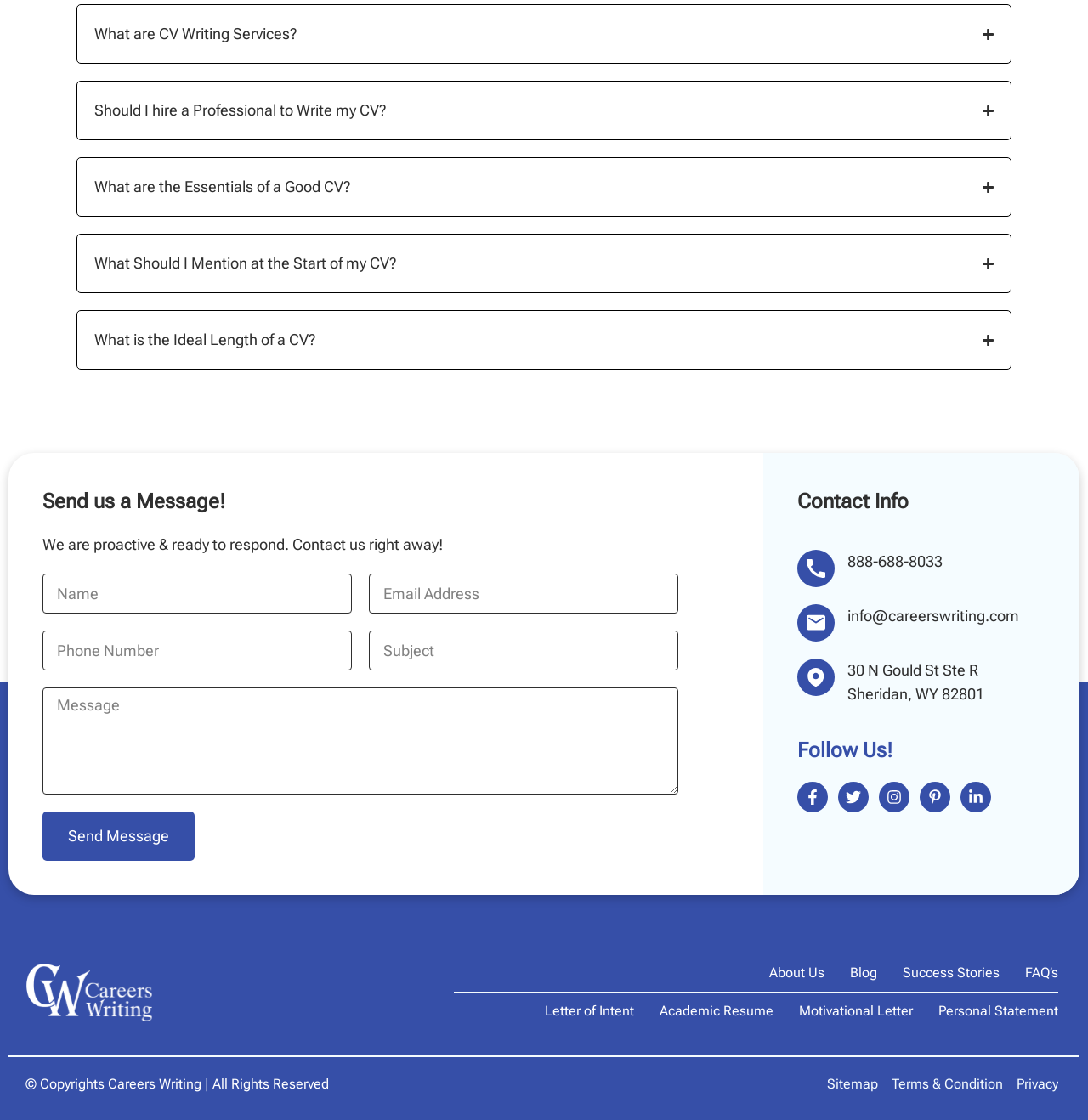Please provide a short answer using a single word or phrase for the question:
What can be sent using the contact form?

Message